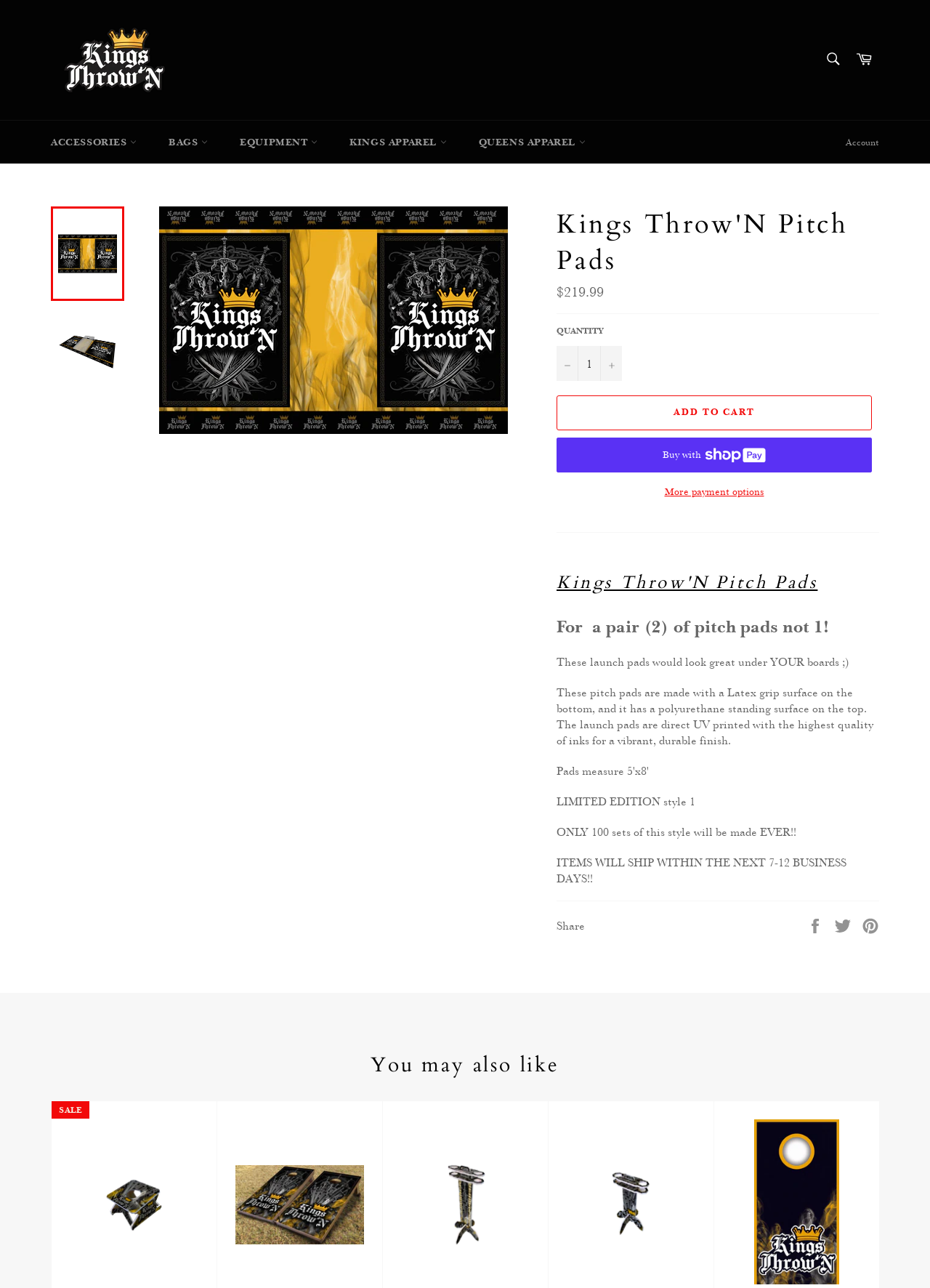Please provide a comprehensive answer to the question based on the screenshot: What is the material of the grip surface?

The answer can be found in the product description section where it says 'The launch pads are made with a Latex grip surface on the bottom...'.